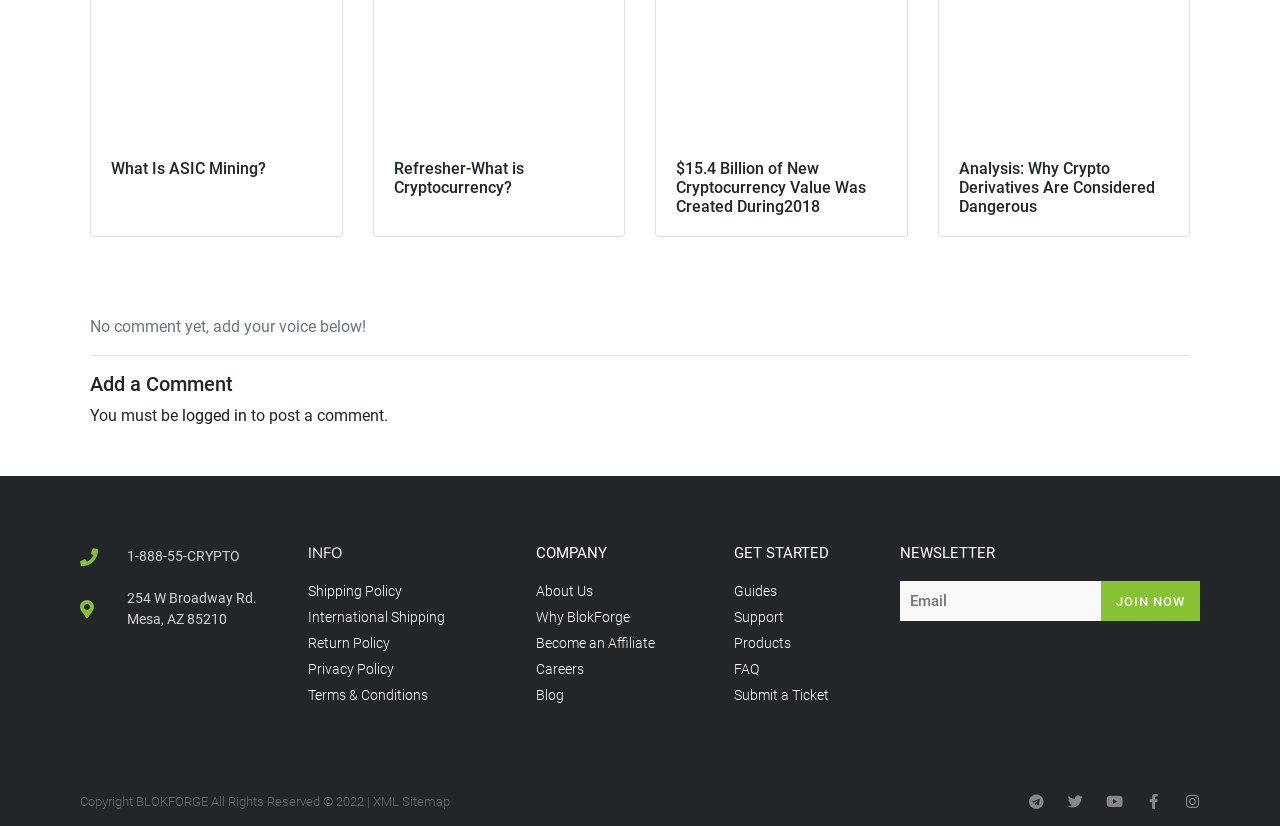Where is the company located?
From the image, respond using a single word or phrase.

Mesa, AZ 85210